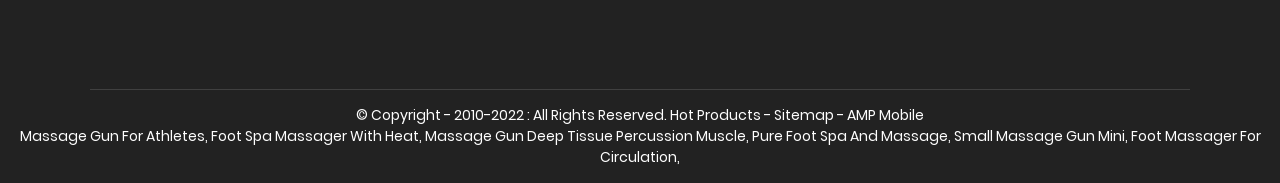Find the bounding box coordinates of the element I should click to carry out the following instruction: "Visit Massage Gun For Athletes".

[0.015, 0.691, 0.16, 0.8]